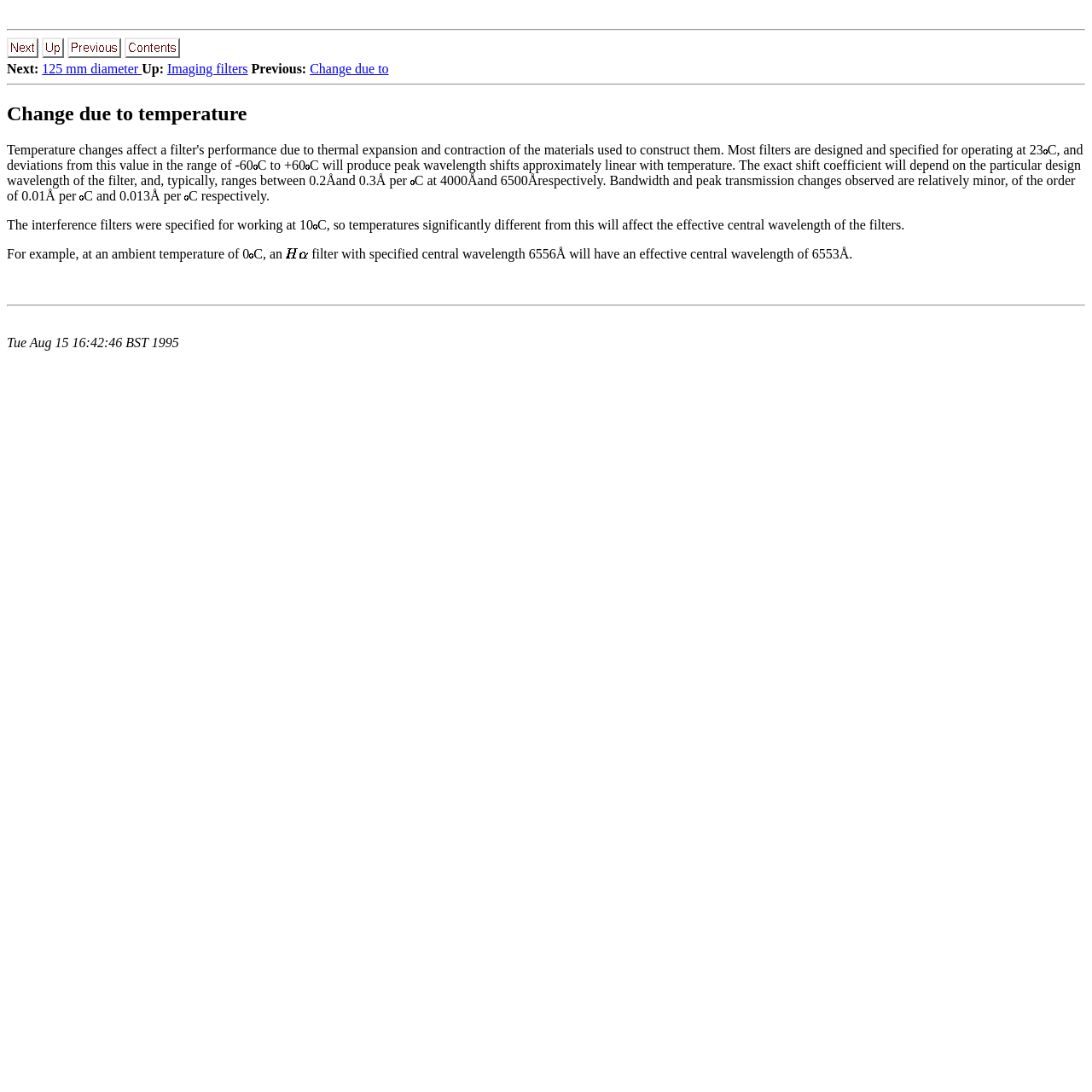What is the order of peak wavelength shifts with temperature?
Refer to the image and answer the question using a single word or phrase.

approximately linear